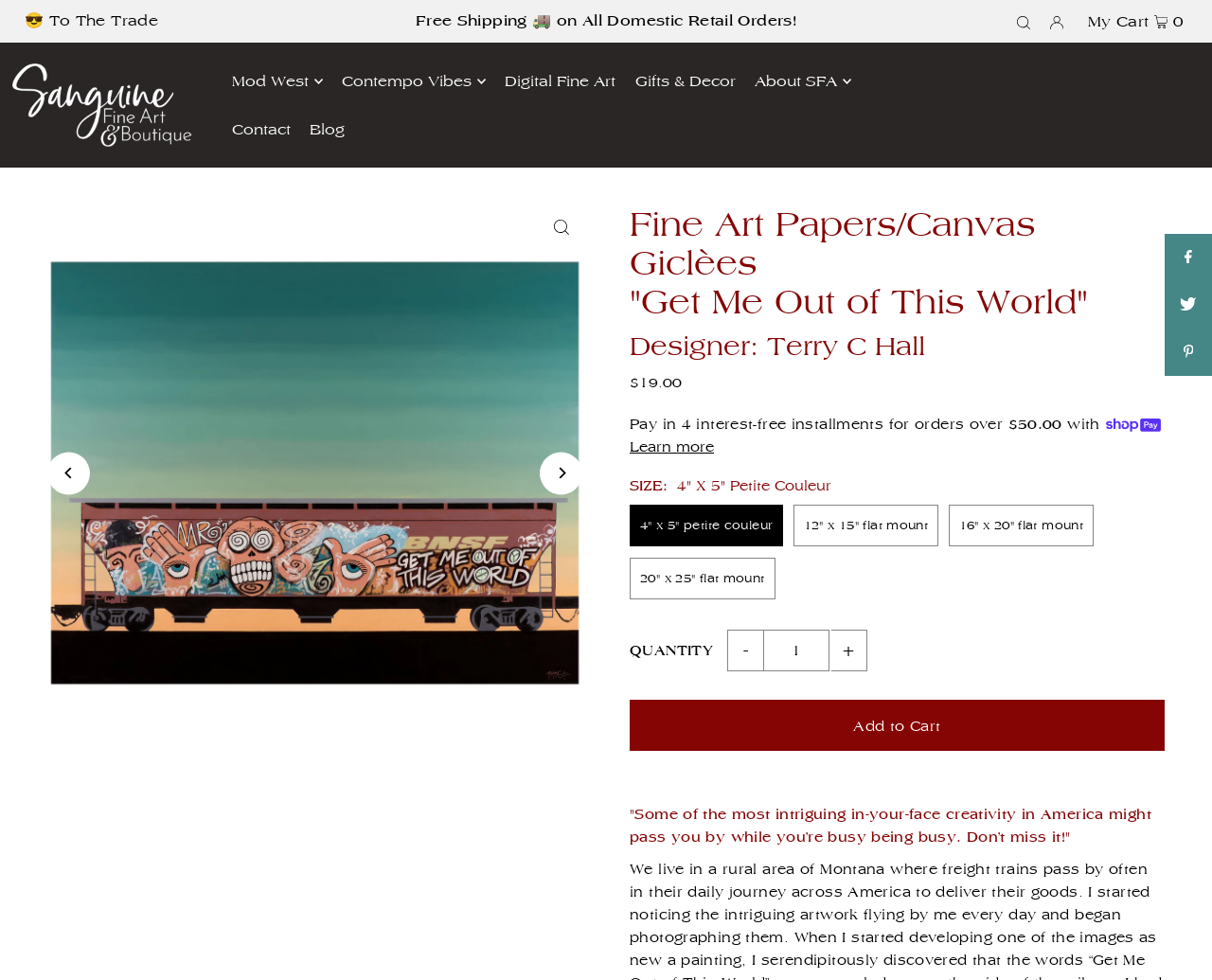Identify the bounding box of the UI component described as: "+".

[0.686, 0.643, 0.715, 0.685]